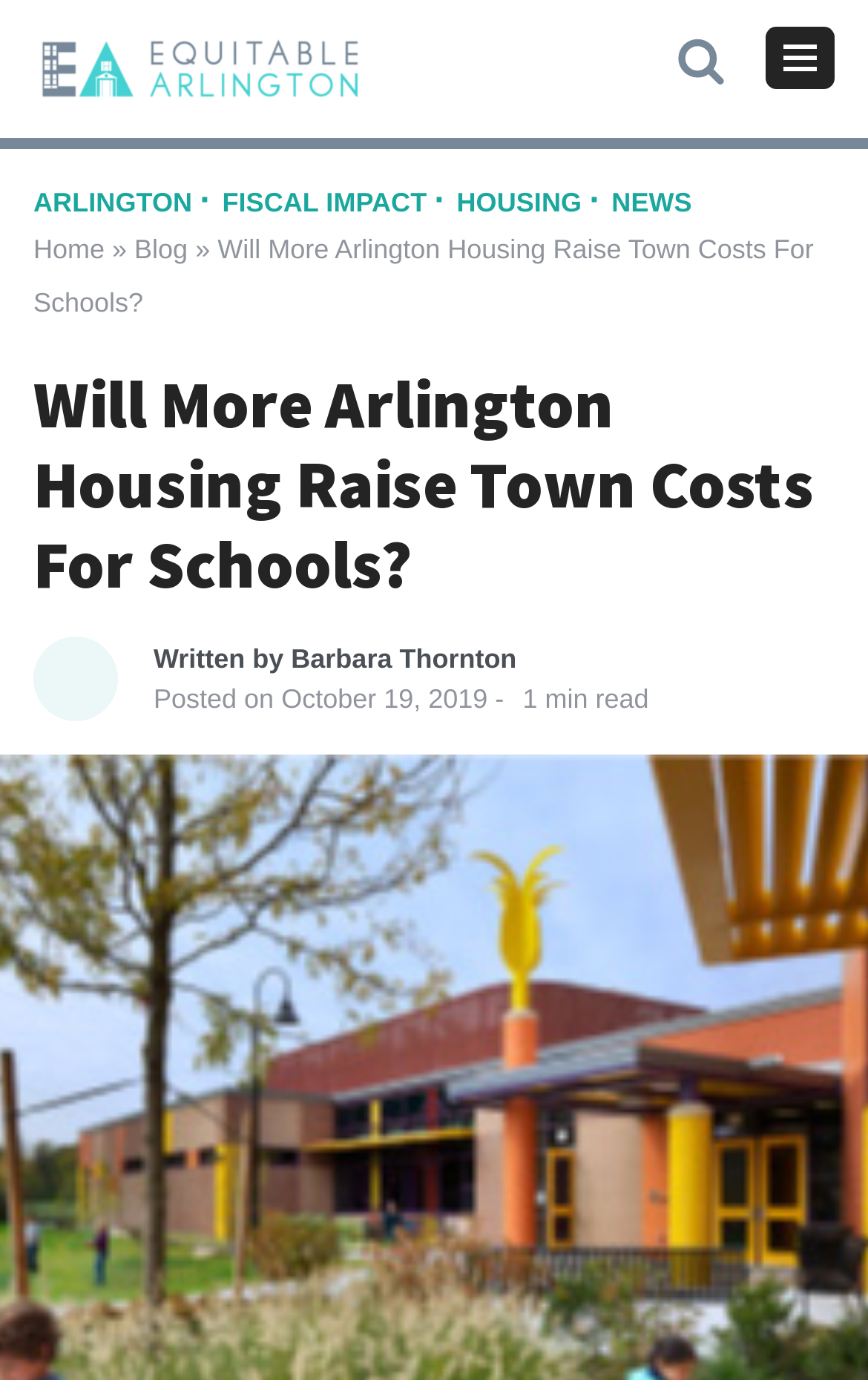What is the estimated reading time of the current article?
Please provide a comprehensive answer based on the visual information in the image.

I found the estimated reading time by looking at the static text 'min read', which indicates that the article can be read in a certain number of minutes, although the exact time is not specified.